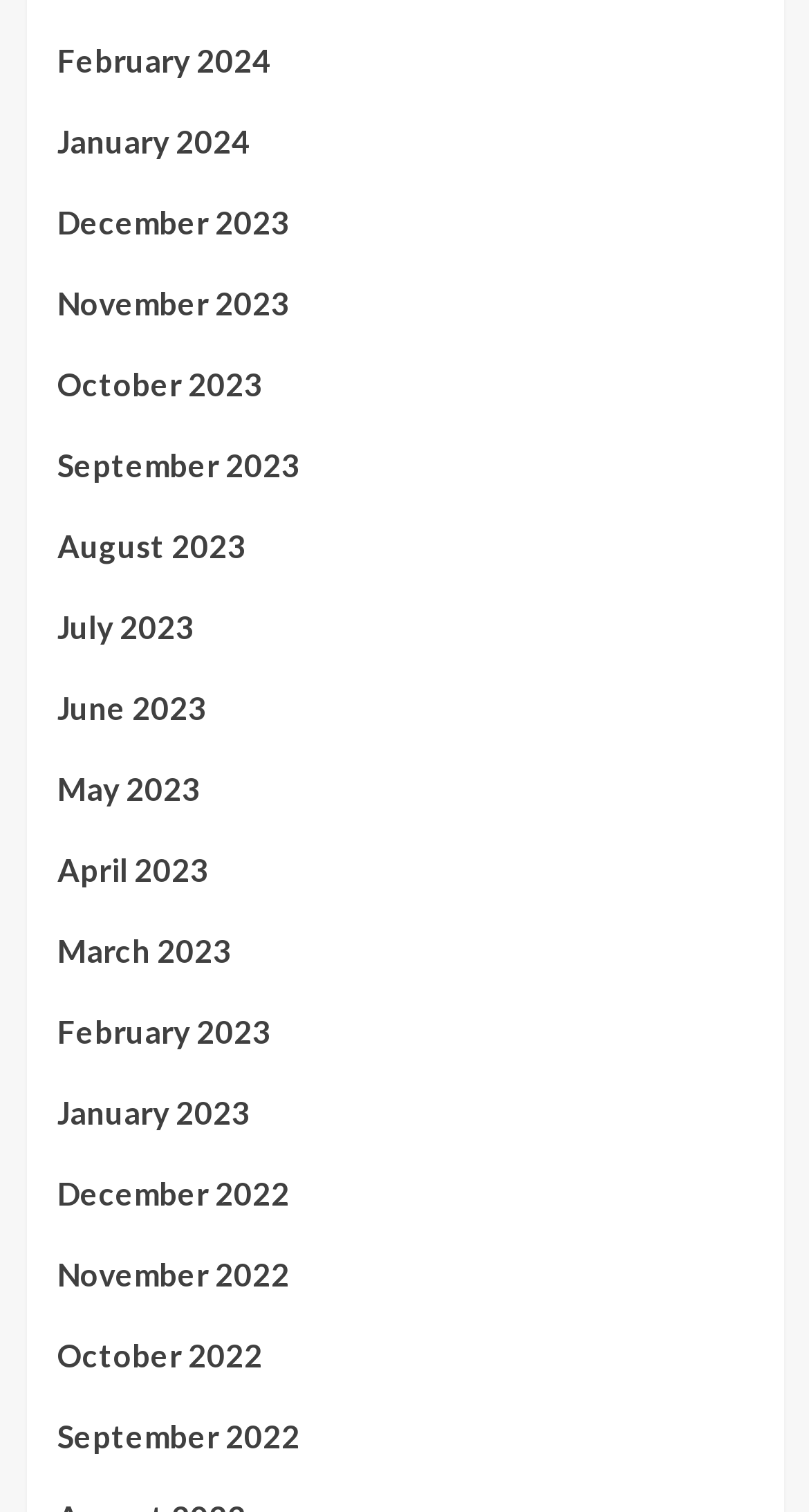Use a single word or phrase to answer the question:
How many months are listed?

24